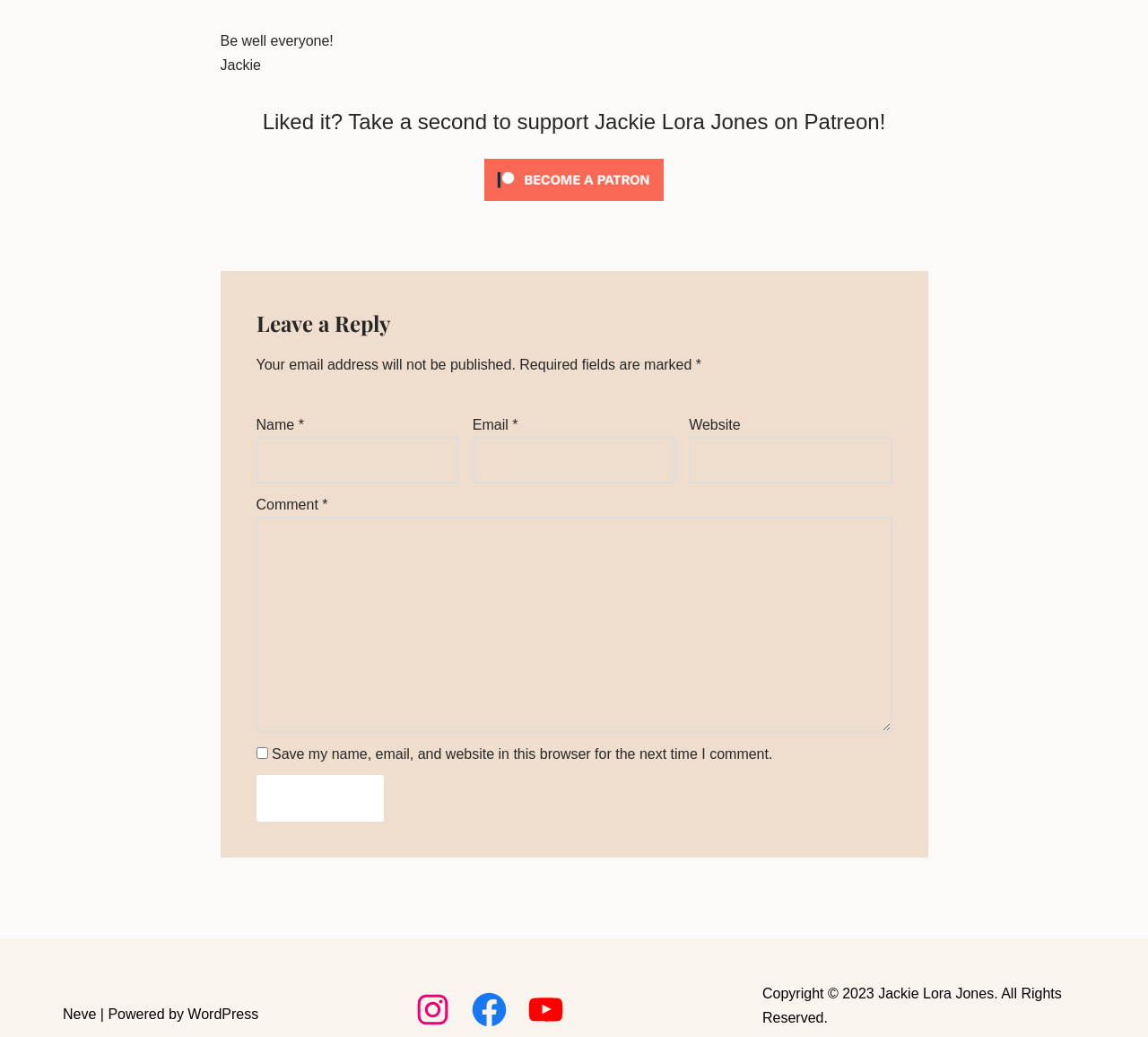Extract the bounding box coordinates for the UI element described as: "Instagram".

[0.359, 0.954, 0.395, 0.993]